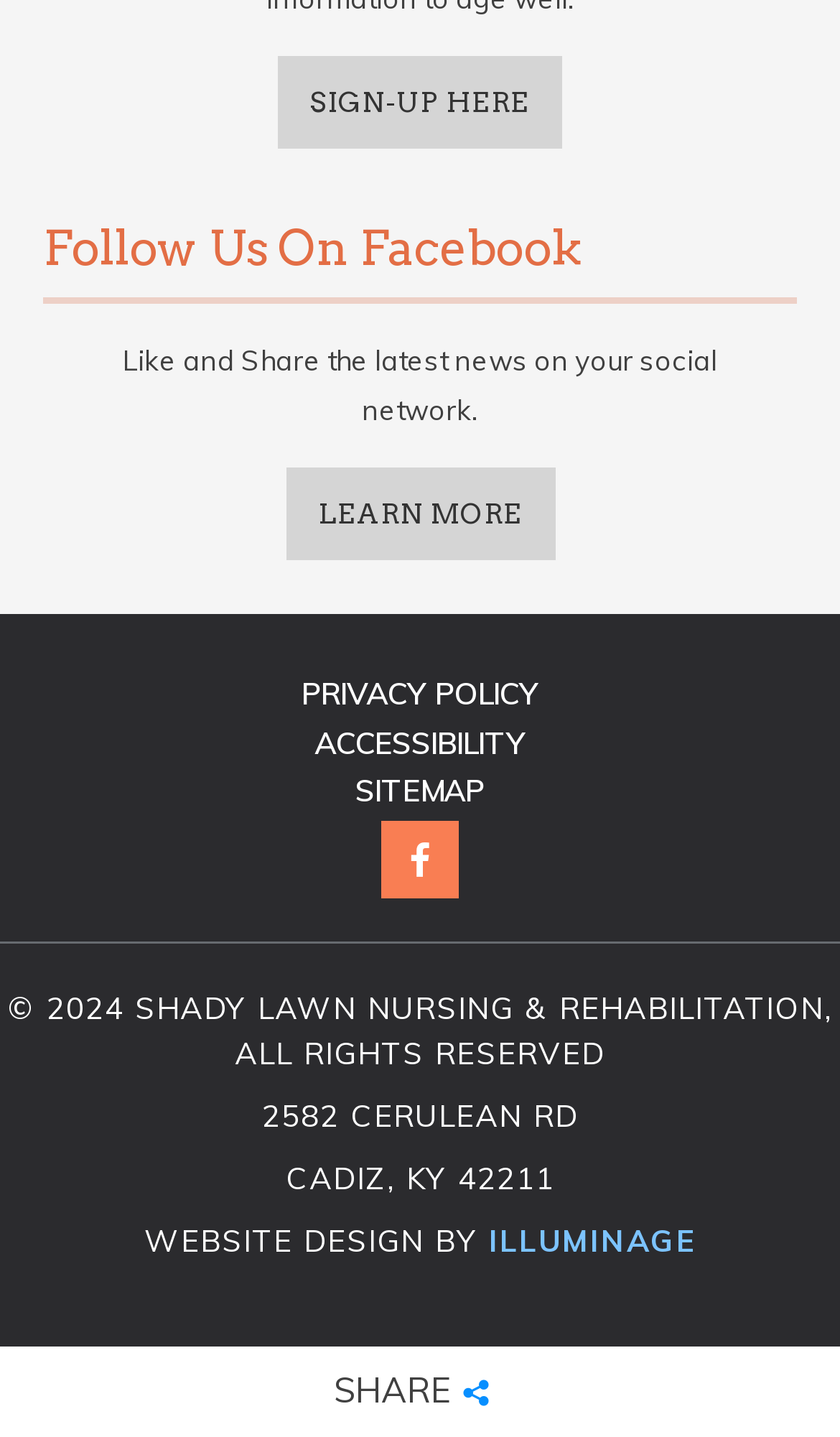Show the bounding box coordinates for the element that needs to be clicked to execute the following instruction: "Visit the Facebook page". Provide the coordinates in the form of four float numbers between 0 and 1, i.e., [left, top, right, bottom].

[0.051, 0.156, 0.949, 0.212]